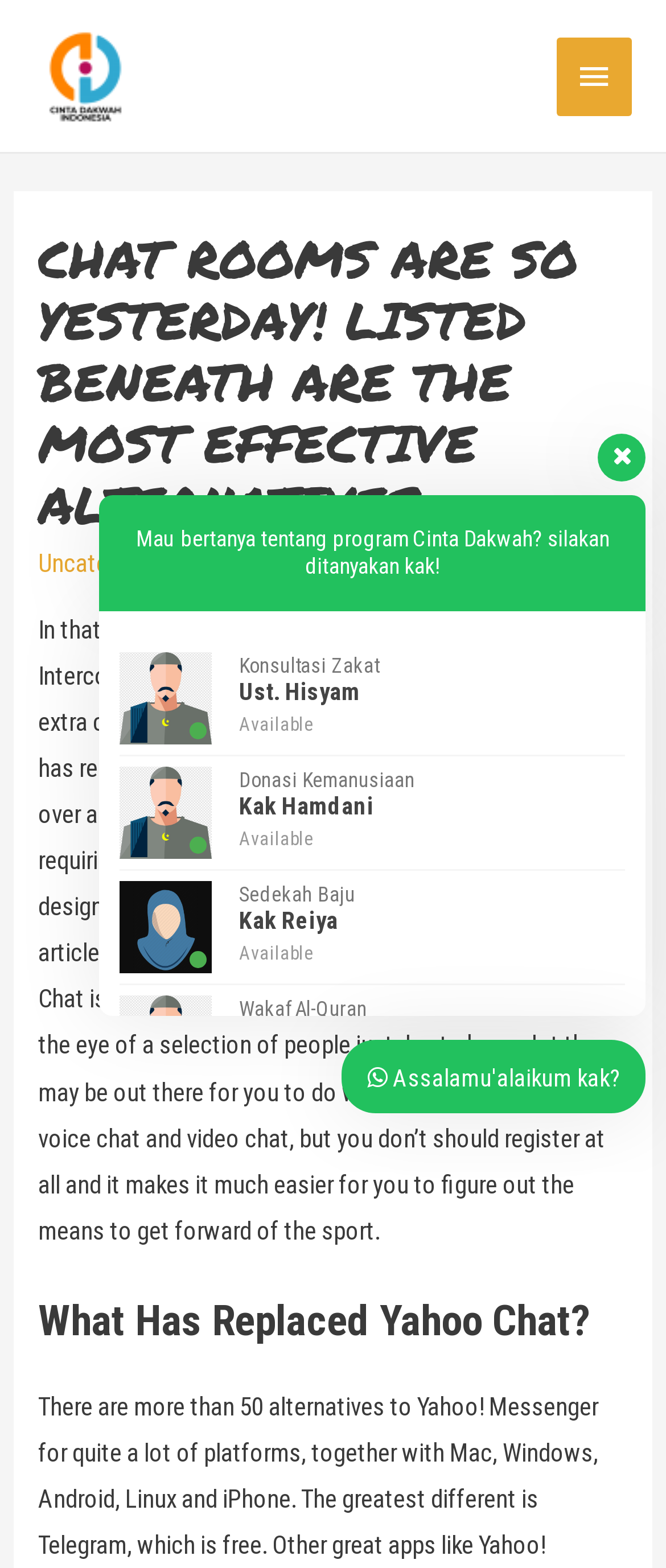Bounding box coordinates should be provided in the format (top-left x, top-left y, bottom-right x, bottom-right y) with all values between 0 and 1. Identify the bounding box for this UI element: Main Menu

[0.836, 0.024, 0.949, 0.074]